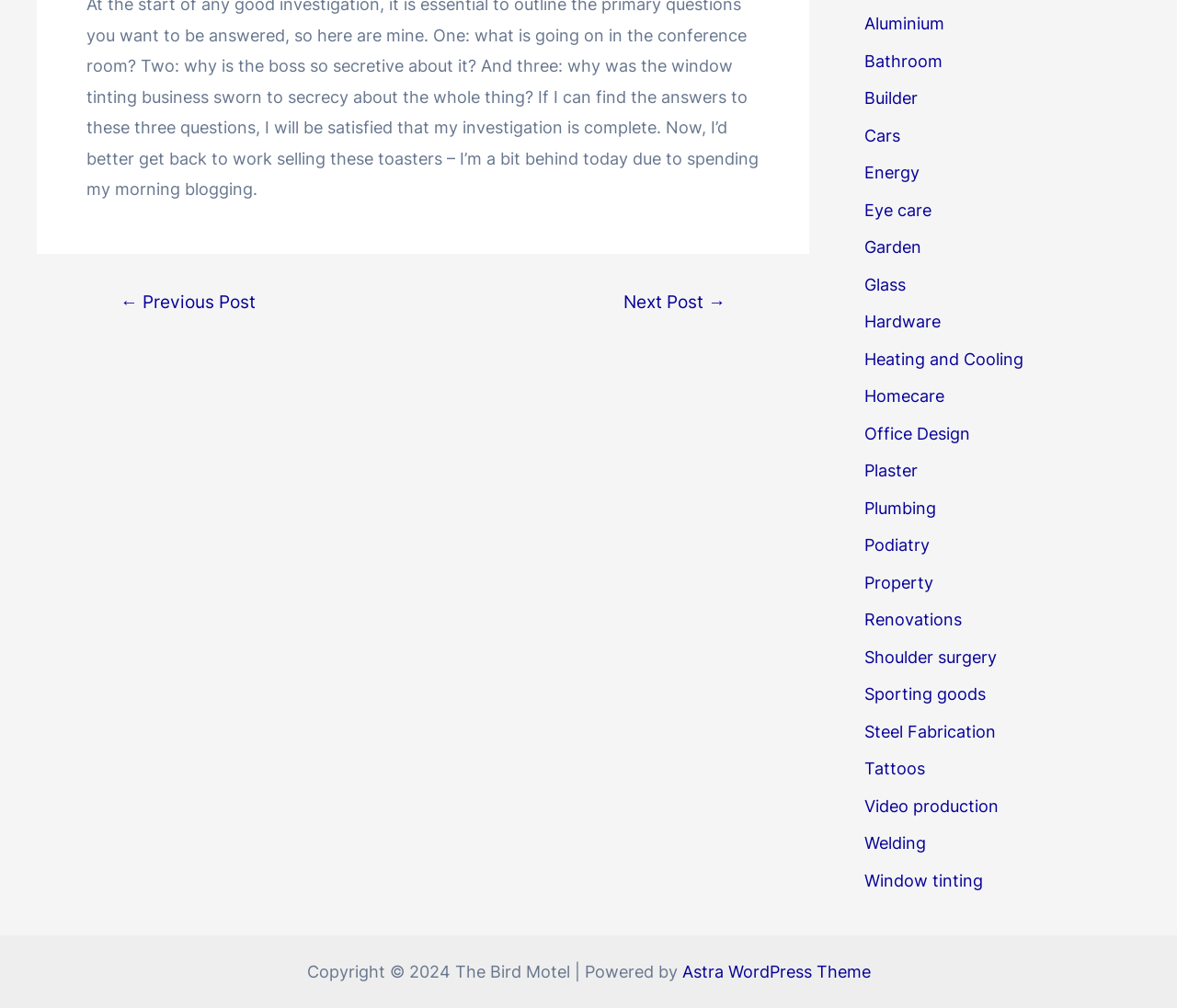Determine the bounding box coordinates for the area that should be clicked to carry out the following instruction: "go to Aluminium page".

[0.734, 0.014, 0.802, 0.033]